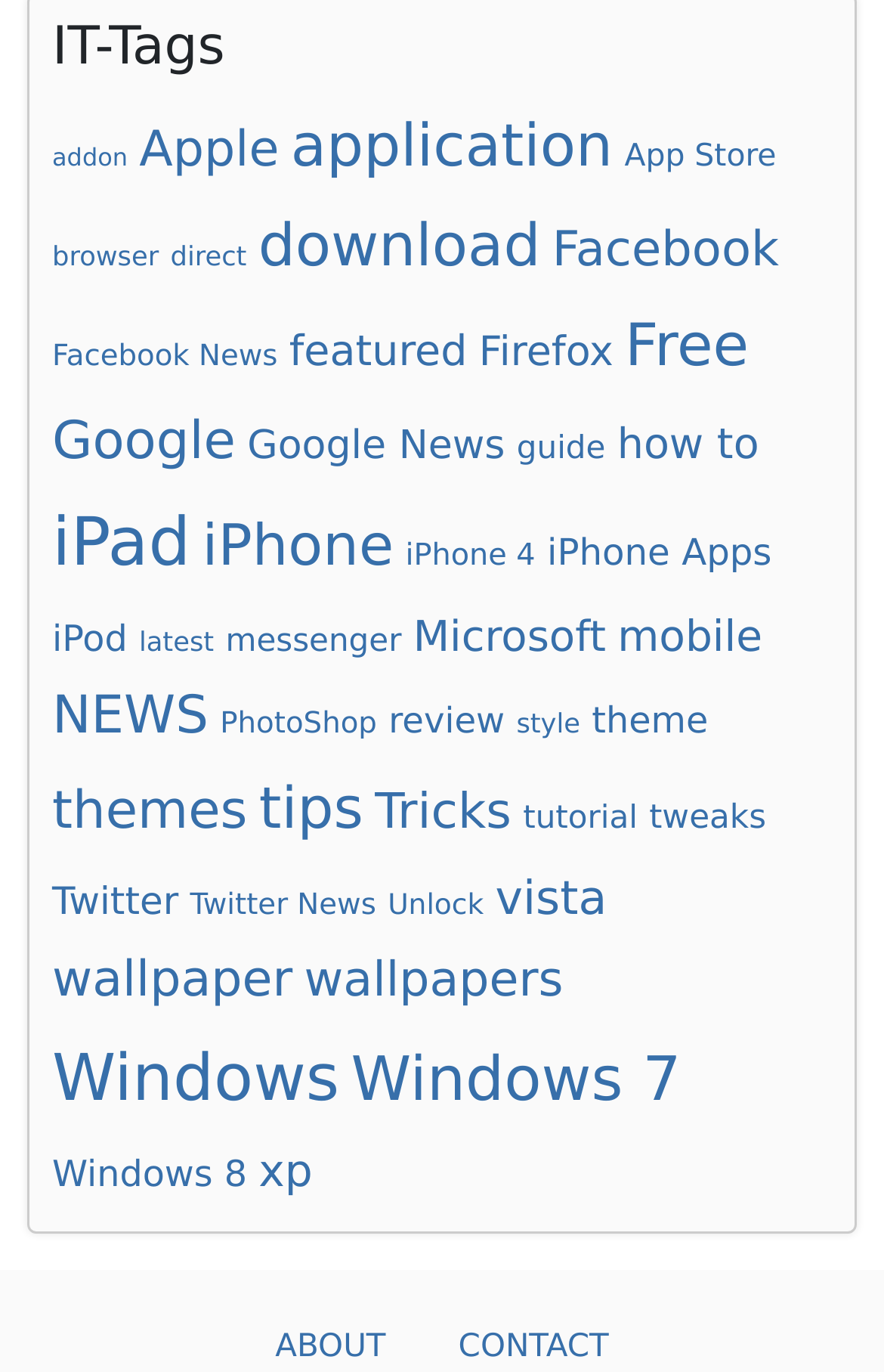What is the second category in the navigation?
Refer to the image and respond with a one-word or short-phrase answer.

Apple